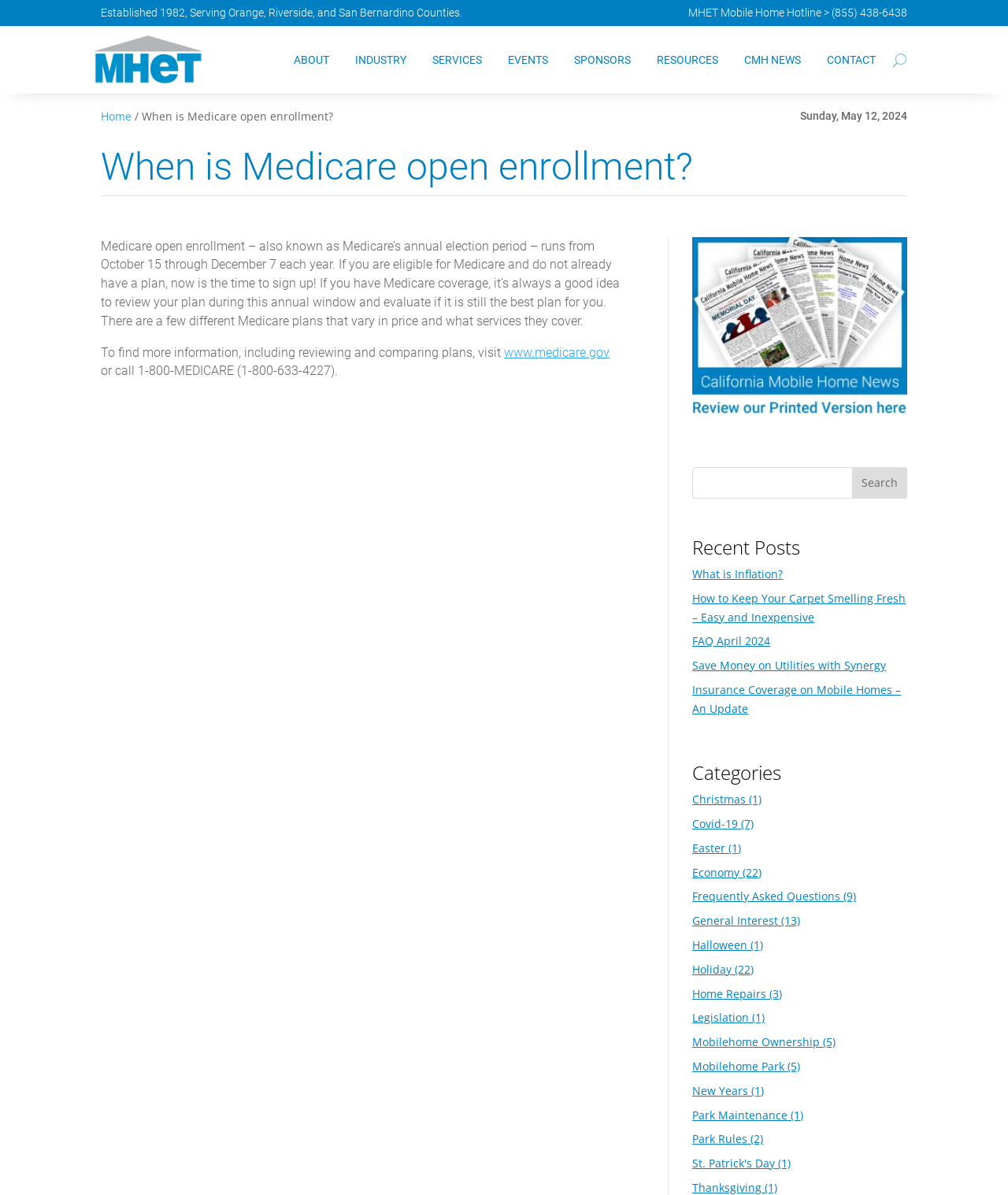Locate the bounding box coordinates of the element that needs to be clicked to carry out the instruction: "Read the recent post about What is Inflation?". The coordinates should be given as four float numbers ranging from 0 to 1, i.e., [left, top, right, bottom].

[0.687, 0.474, 0.777, 0.487]